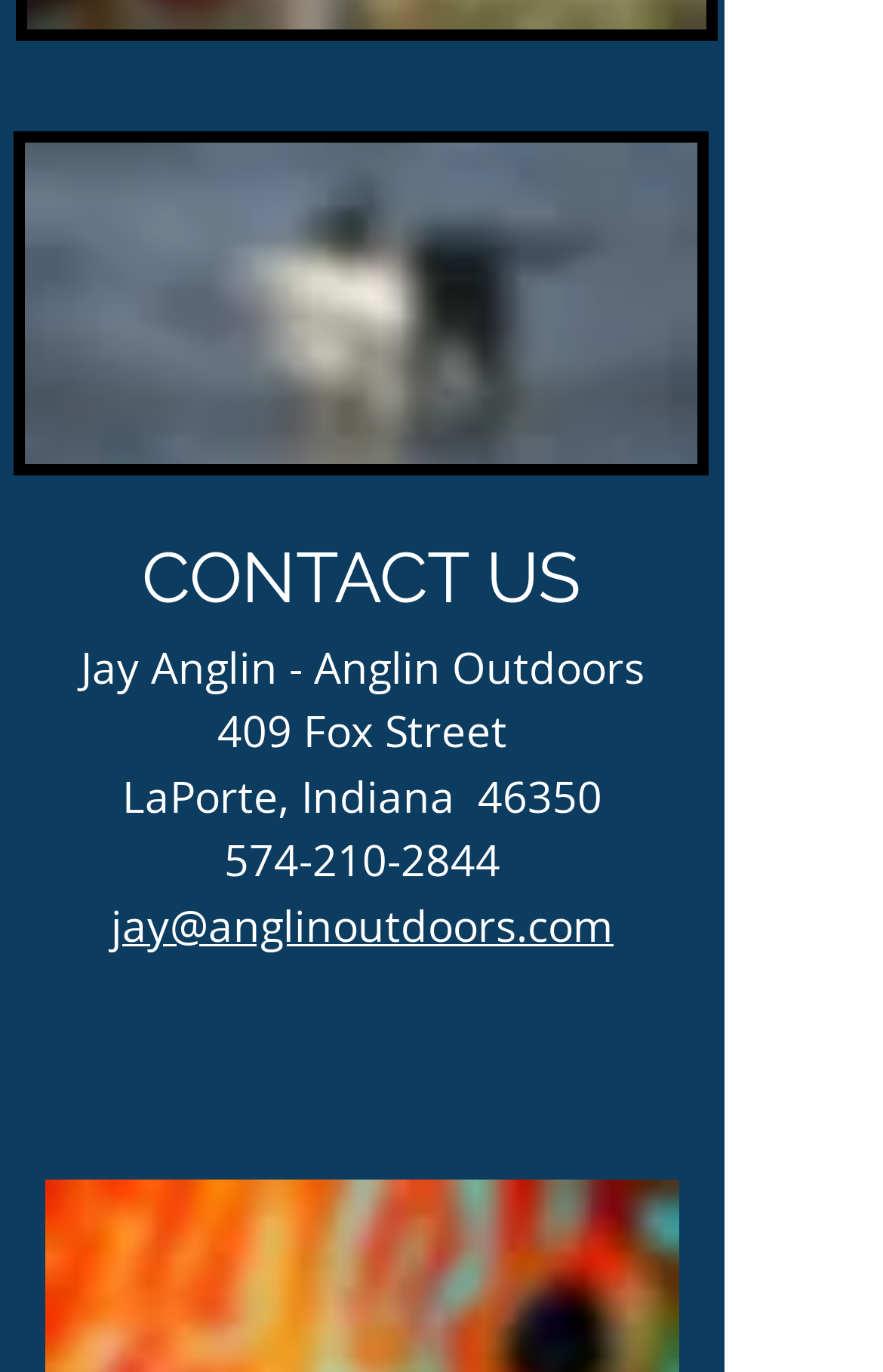Answer this question in one word or a short phrase: How many social media icons are there?

3